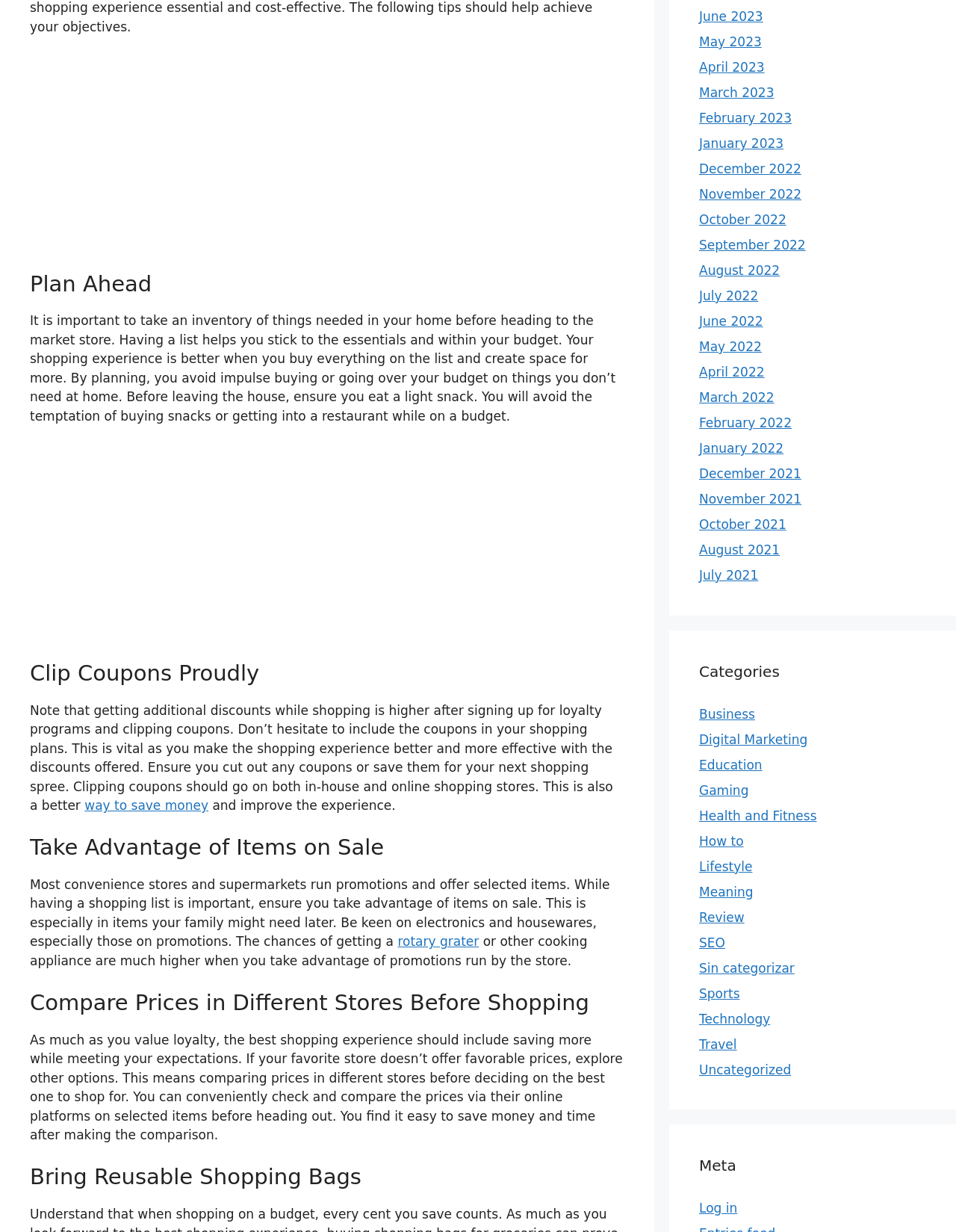Please locate the bounding box coordinates for the element that should be clicked to achieve the following instruction: "Click on 'June 2023'". Ensure the coordinates are given as four float numbers between 0 and 1, i.e., [left, top, right, bottom].

[0.731, 0.007, 0.798, 0.019]